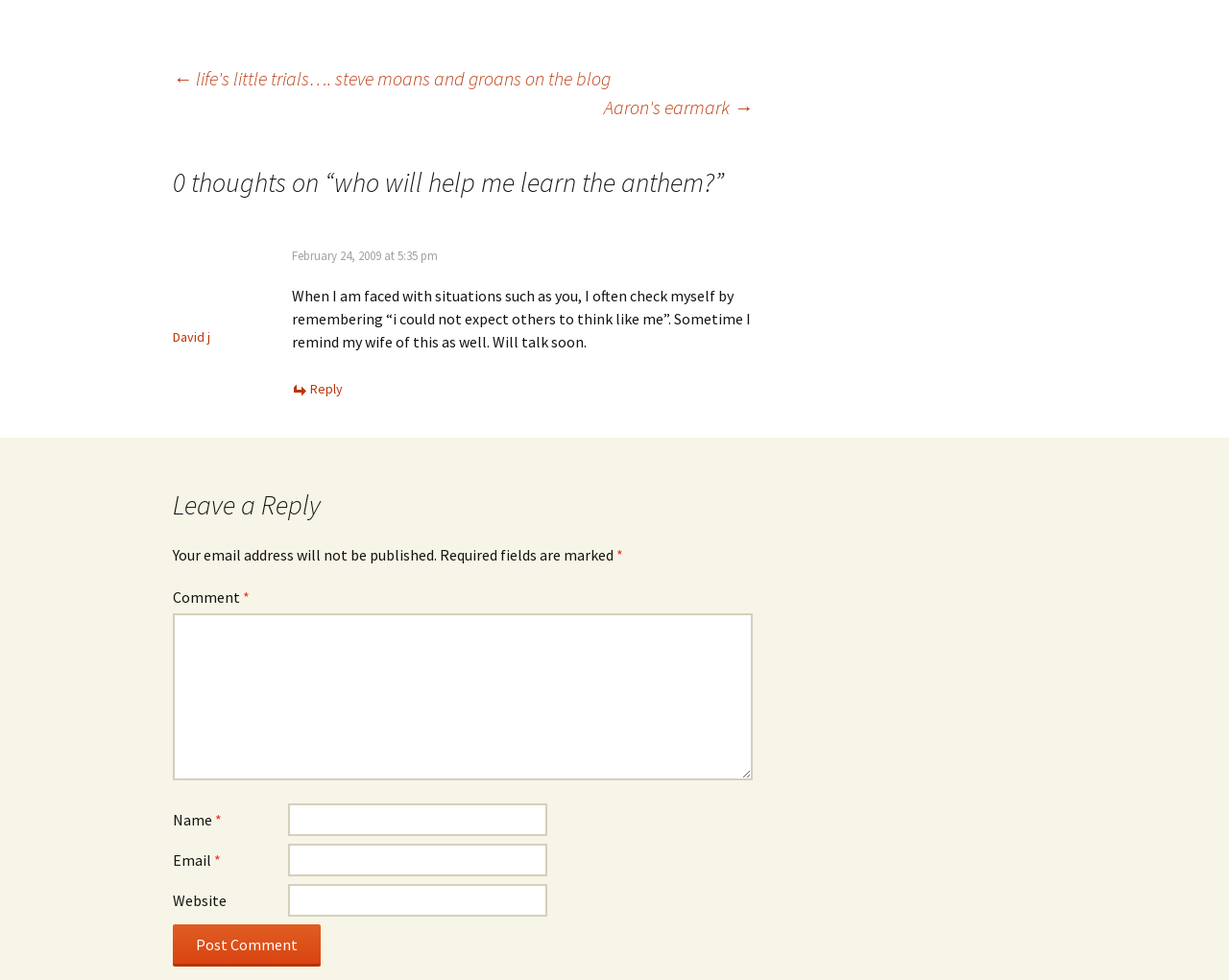Given the content of the image, can you provide a detailed answer to the question?
Who wrote the first comment?

The first comment is written by David j, which can be found in the StaticText element with the text 'David j'.